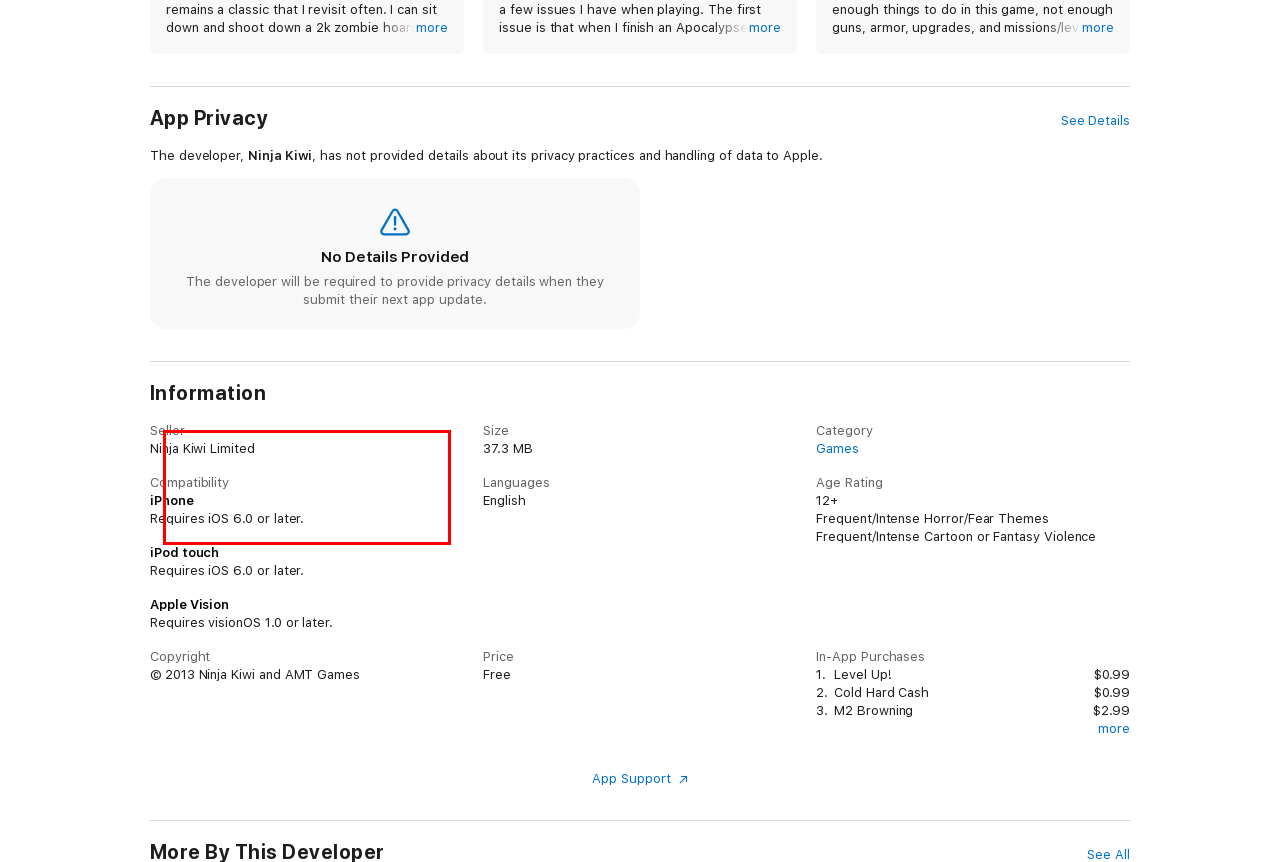With the given screenshot of a webpage, locate the red rectangle bounding box and extract the text content using OCR.

As it stands, the functions that "need" to perform properly work well and the game is playable and fun. But you have to ignore many of the bugs present in additional faucets of the game or they will annoy you out of putting in more time.